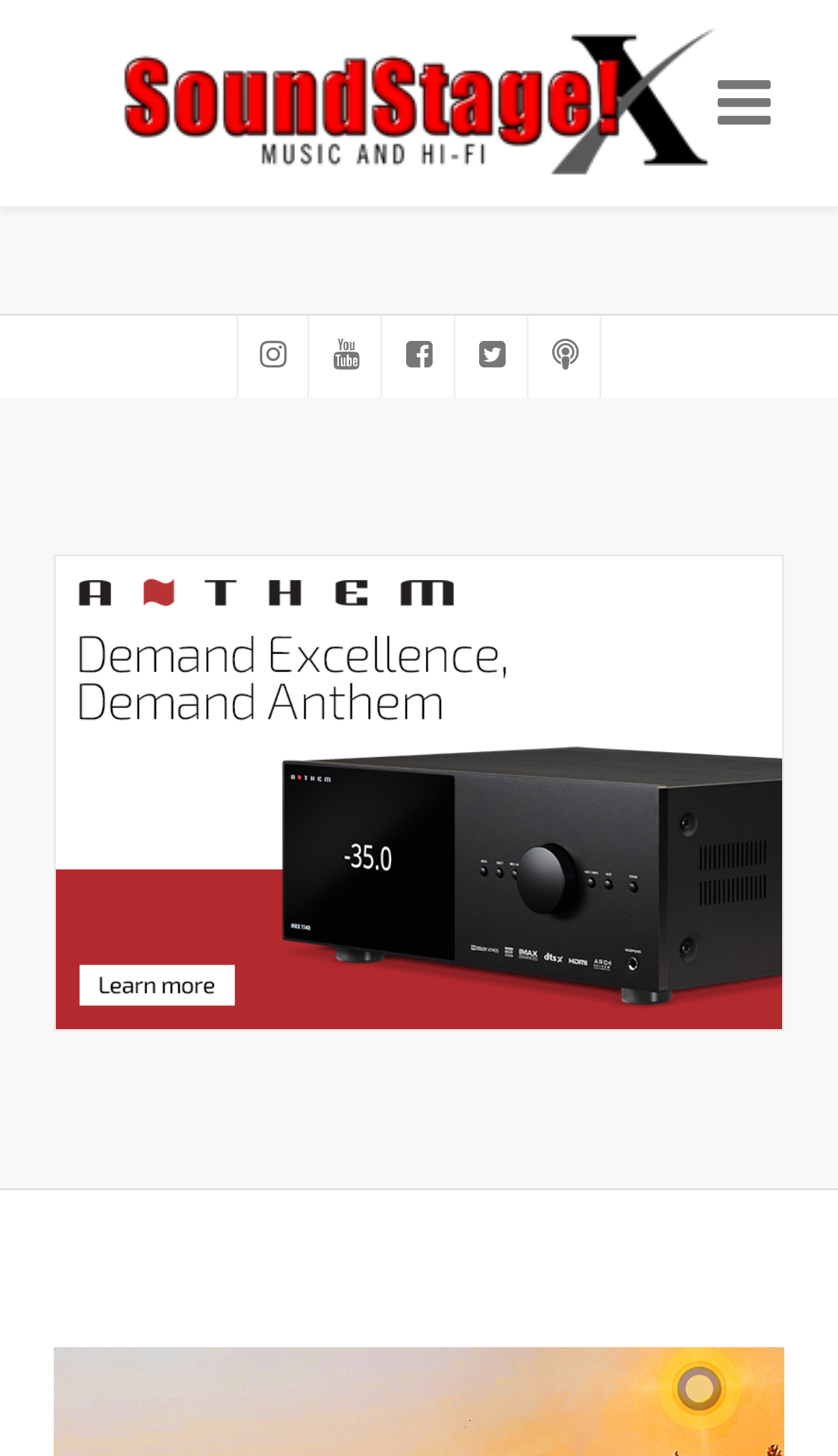Identify the bounding box of the HTML element described here: "title="SoundStage! Xperience"". Provide the coordinates as four float numbers between 0 and 1: [left, top, right, bottom].

[0.064, 0.015, 0.936, 0.127]